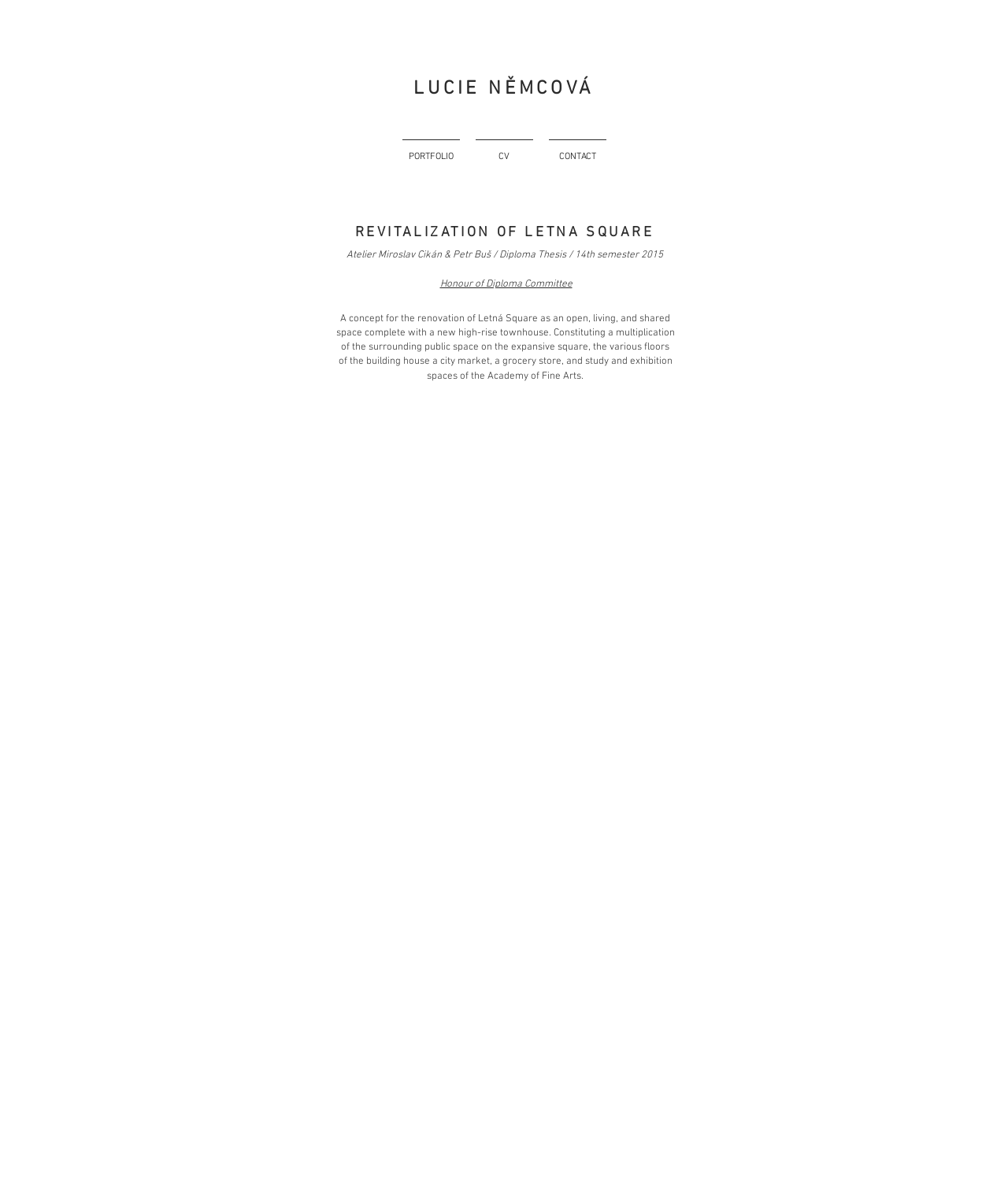What is the award mentioned in the text?
Respond with a short answer, either a single word or a phrase, based on the image.

Honour of Diploma Committee